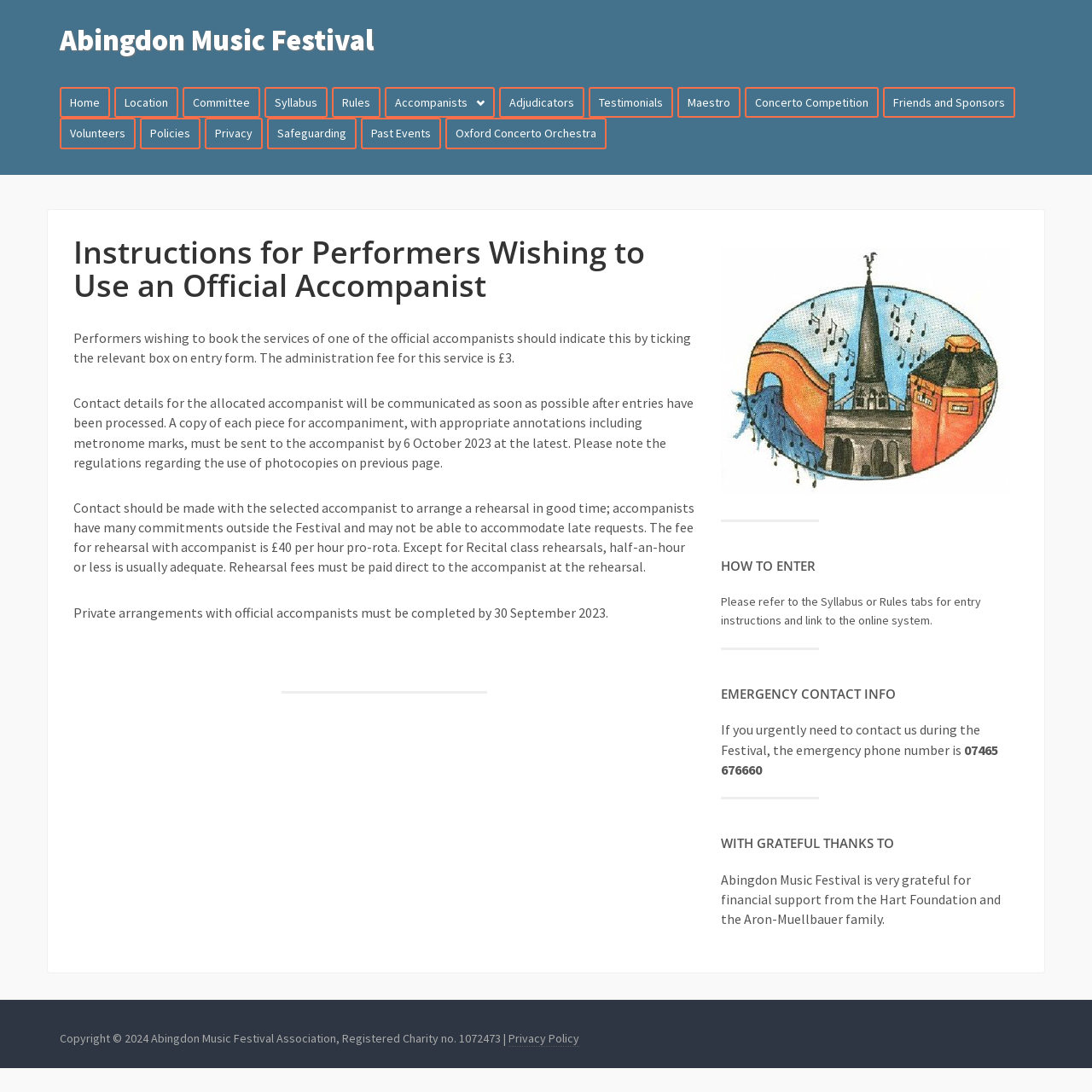Please specify the bounding box coordinates for the clickable region that will help you carry out the instruction: "Click on the 'Home' link".

None